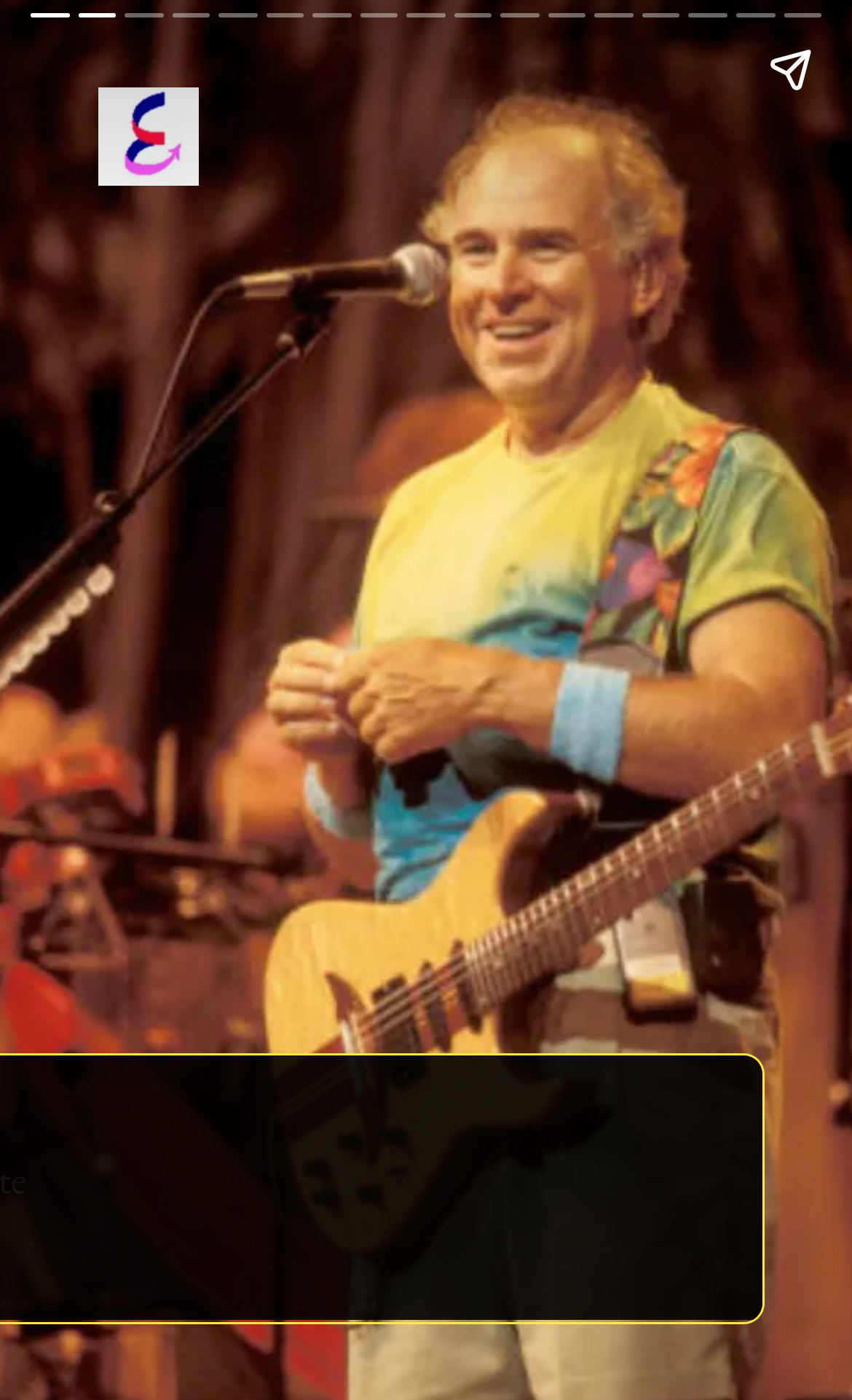Generate an in-depth caption that captures all aspects of the webpage.

The webpage is a tribute to Jimmy Buffett, a legendary musician and entrepreneur, who passed away at the age of 76. At the top of the page, there is a heading that summarizes his legacy, mentioning his famous hits like "Margaritaville" and "A Pirate Looks at Forty". Below this heading, there is an image, likely a photo of Jimmy Buffett, credited to Getty Images.

On the top-right corner of the page, there are three buttons: "Share story", "Previous page", and "Next page". The "Share story" button is positioned at the top-right edge of the page, while the "Previous page" and "Next page" buttons are located at the top-left and top-right edges, respectively.

The rest of the page is divided into two sections. The larger section, taking up most of the page, appears to be a tribute or obituary article about Jimmy Buffett's life and legacy. The smaller section, located at the top of the page, contains the three buttons mentioned earlier.

Overall, the webpage is a celebration of Jimmy Buffett's life and music, with a focus on his iconic hits and enduring collaborations.